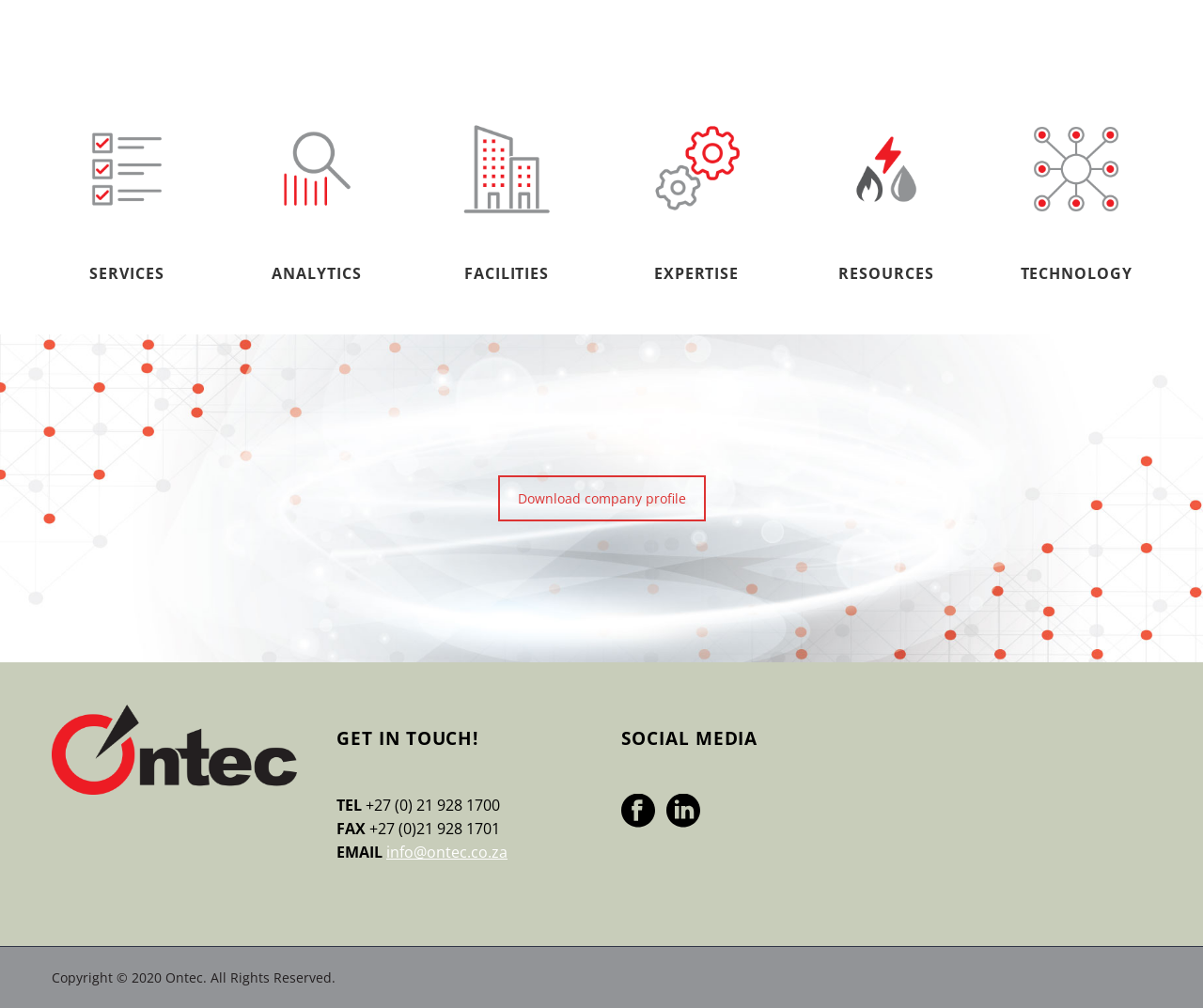Pinpoint the bounding box coordinates of the clickable area necessary to execute the following instruction: "Click on Facilities 02". The coordinates should be given as four float numbers between 0 and 1, namely [left, top, right, bottom].

[0.359, 0.093, 0.484, 0.242]